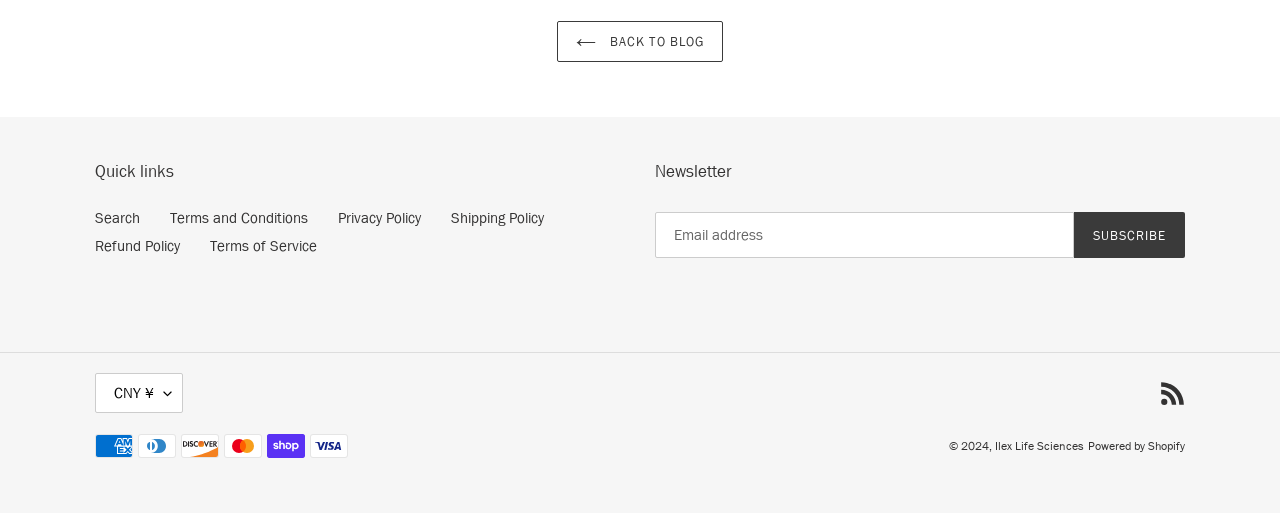Answer the question in a single word or phrase:
What payment methods are accepted?

American Express, Diners Club, Discover, Mastercard, Shop Pay, Visa